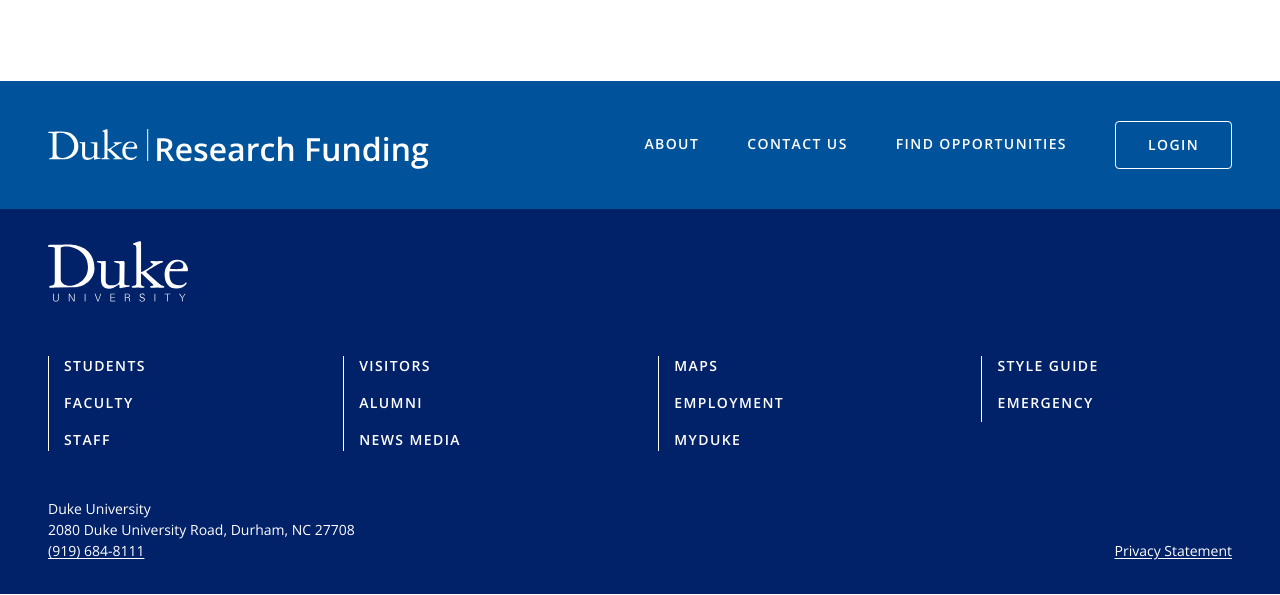Can you specify the bounding box coordinates for the region that should be clicked to fulfill this instruction: "Login to the system".

[0.871, 0.204, 0.962, 0.284]